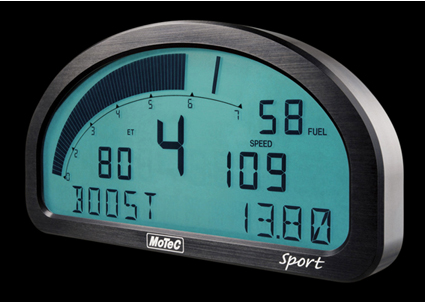Elaborate on the various elements present in the image.

The image showcases the MoTeC Sport Dash, a sophisticated and compact display unit designed for monitoring essential vehicle parameters. The striking design features a vibrant, illuminated screen that presents critical information such as speed, fuel levels, and boost pressure, all displayed clearly for easy reading at a glance. The dashboard shows the speed at 109, fuel at 58, and various additional gauges, including a large indicator for ET (elapsed time) marked at 4 seconds, along with boost levels prominently displayed at 80. This advanced gauge system not only enhances the driver’s ability to stay informed about their vehicle's performance but also embodies MoTeC's commitment to providing sophisticated data acquisition solutions tailored for motorsport enthusiasts. With customizable features, this unit offers drivers the flexibility to adapt the display to their preferences, ensuring optimal visibility and functionality on the track.